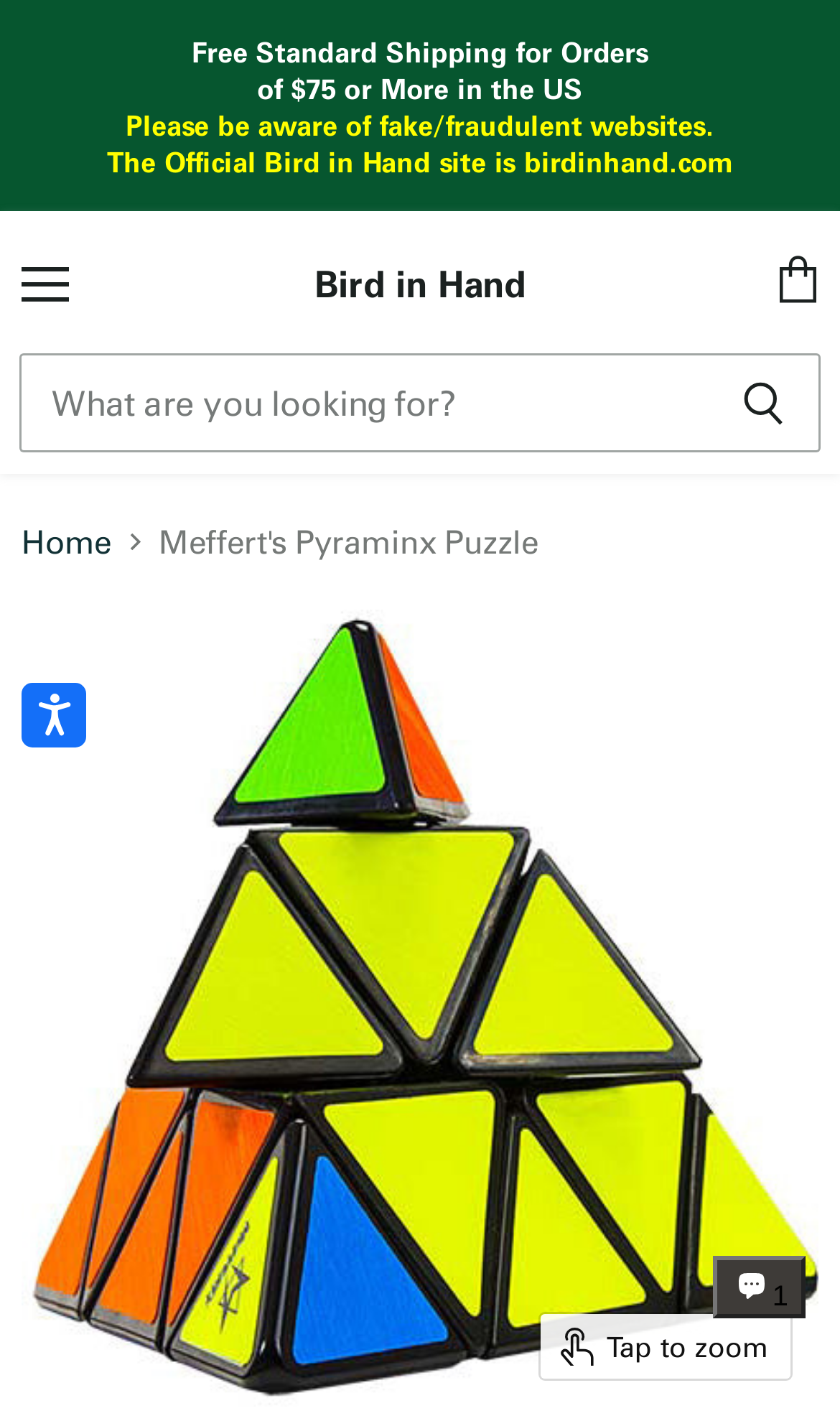Find the bounding box coordinates for the element that must be clicked to complete the instruction: "Search for a product". The coordinates should be four float numbers between 0 and 1, indicated as [left, top, right, bottom].

[0.023, 0.249, 0.841, 0.319]